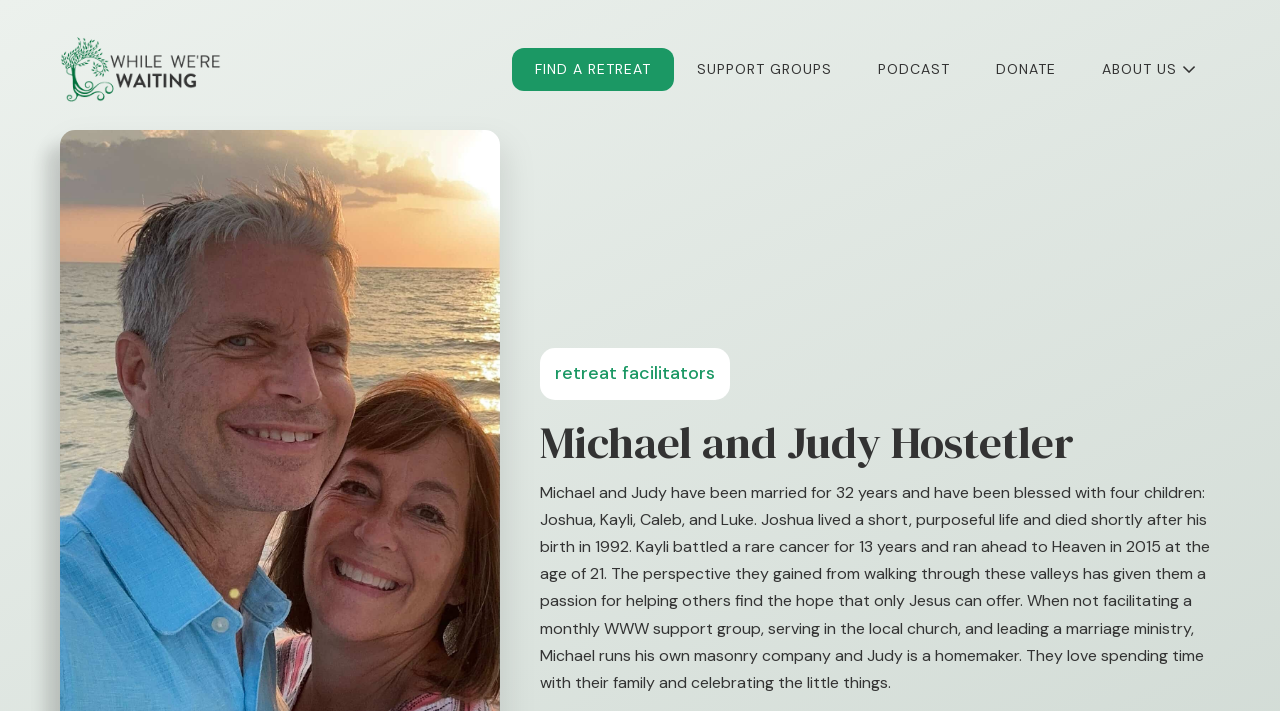How old was Kayli when she passed away?
Could you please answer the question thoroughly and with as much detail as possible?

I found the answer by reading the StaticText element that describes Michael and Judy's family. The text mentions that Kayli battled a rare cancer for 13 years and ran ahead to Heaven in 2015 at the age of 21.